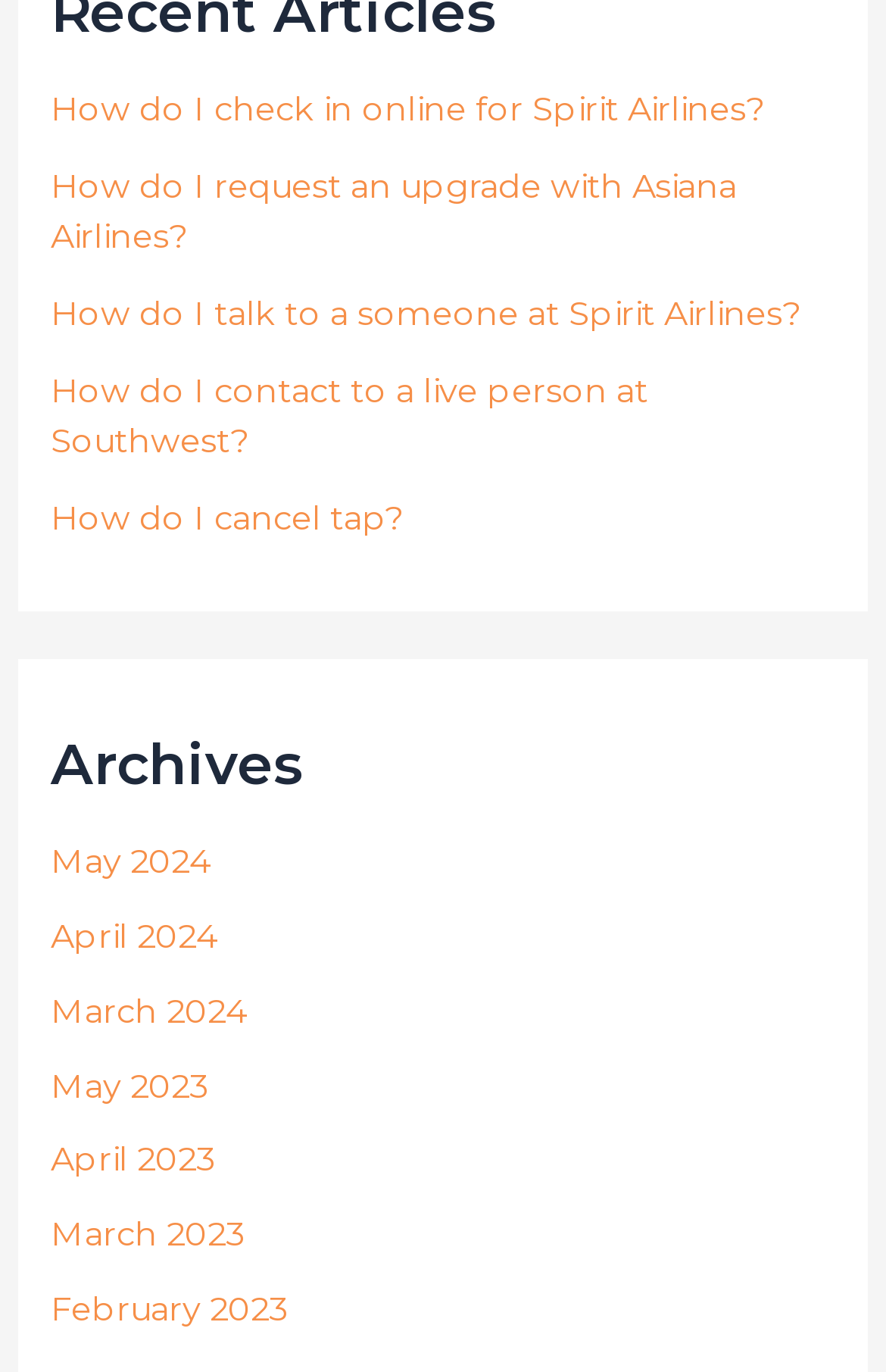Please give the bounding box coordinates of the area that should be clicked to fulfill the following instruction: "Cancel tap". The coordinates should be in the format of four float numbers from 0 to 1, i.e., [left, top, right, bottom].

[0.058, 0.362, 0.455, 0.392]